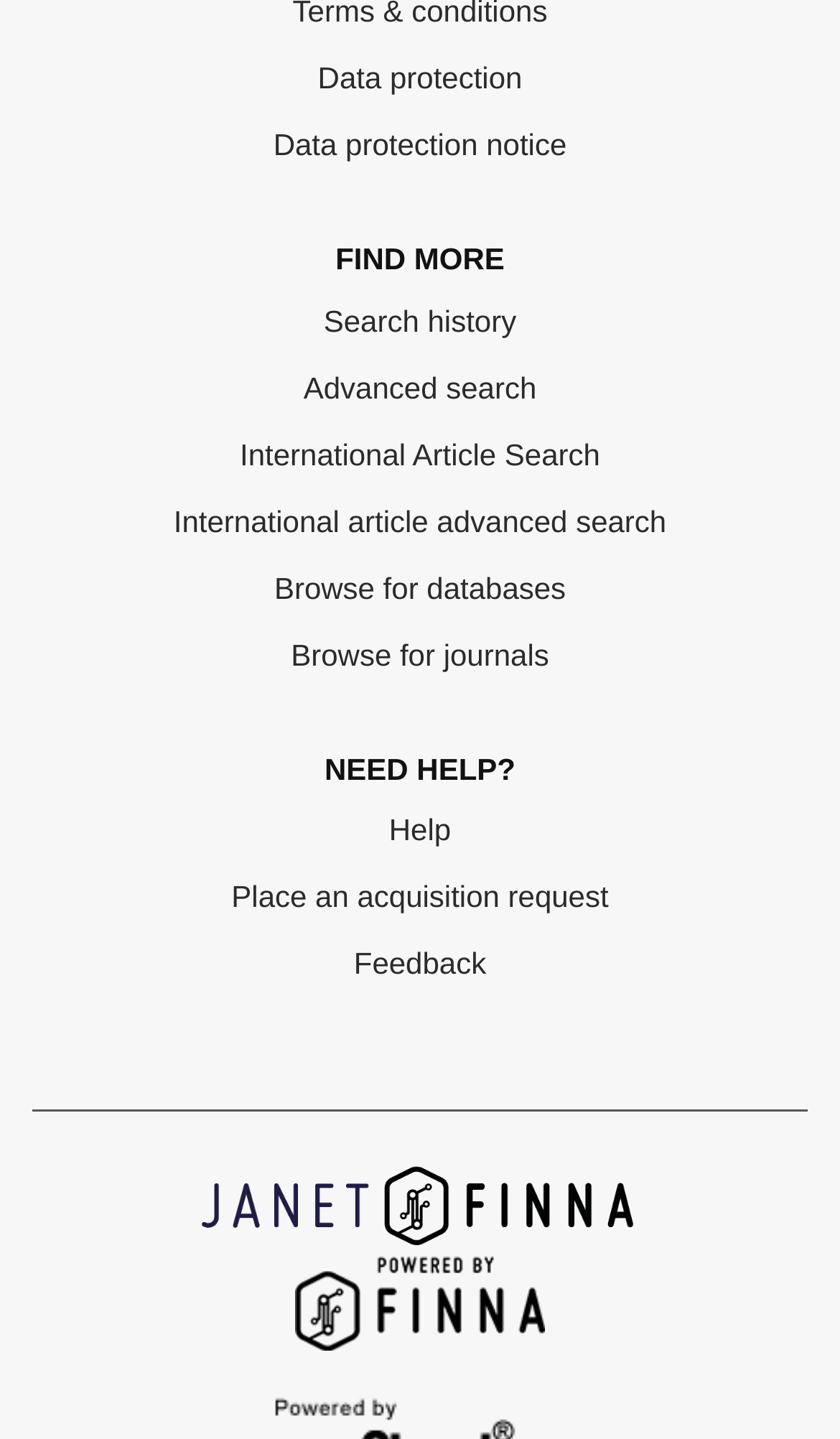Determine the bounding box coordinates for the area you should click to complete the following instruction: "Search for international articles".

[0.285, 0.303, 0.715, 0.327]